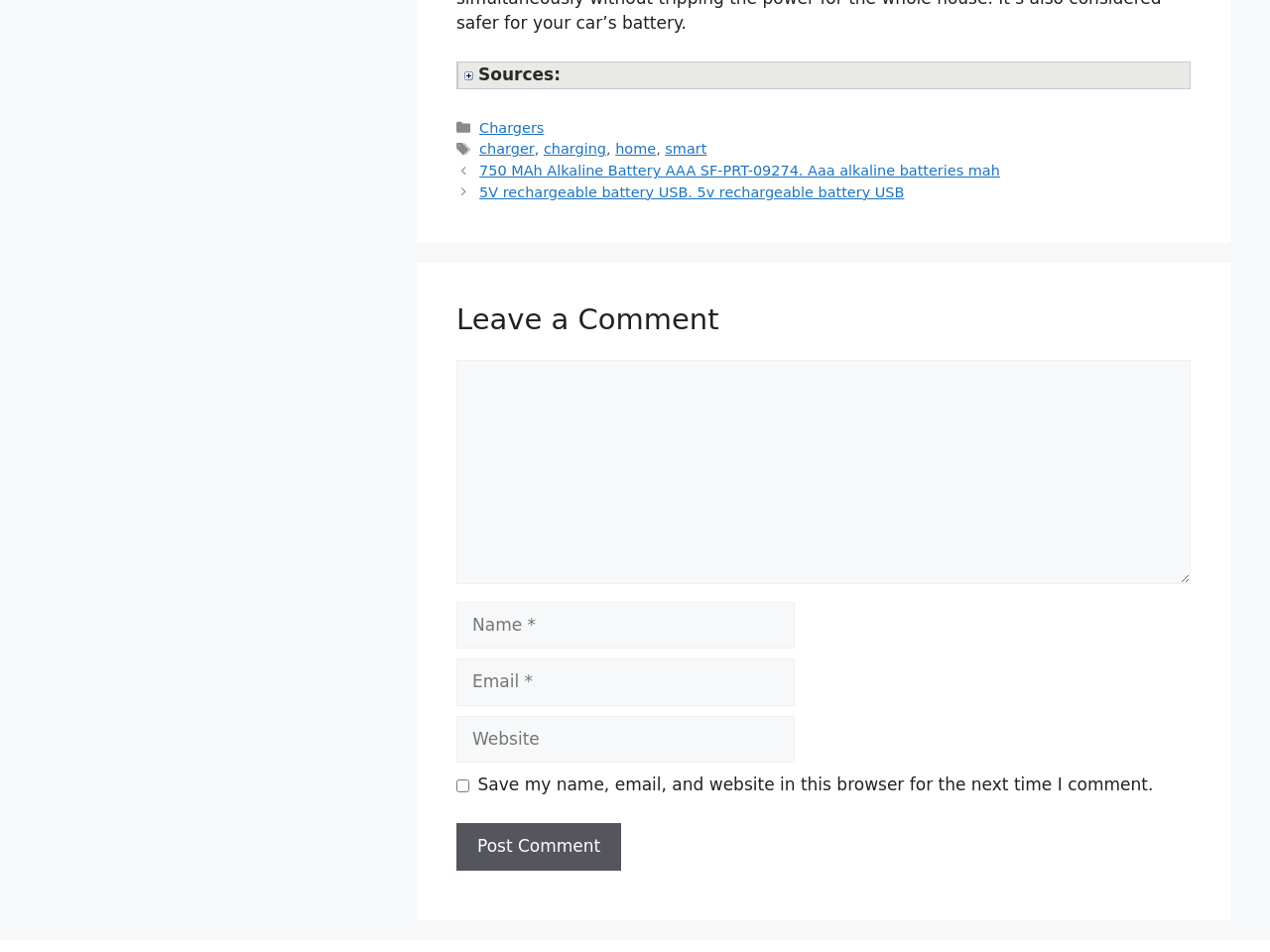What is the label of the third textbox?
Using the image as a reference, give an elaborate response to the question.

The third textbox is labeled as 'Email', which is indicated by the static text 'Email' above the textbox. This suggests that users are expected to enter their email addresses in this field.